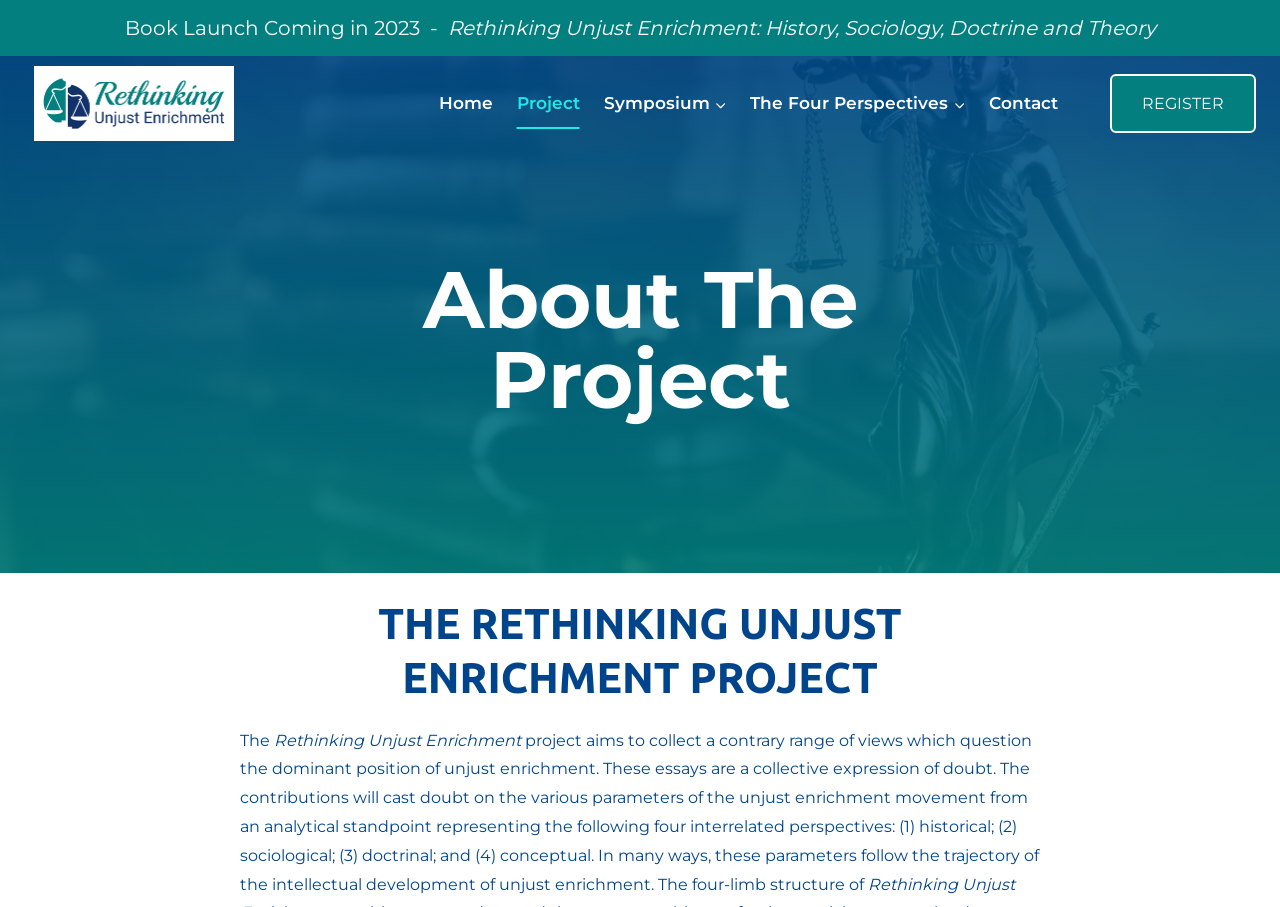Provide the bounding box coordinates of the section that needs to be clicked to accomplish the following instruction: "Click on the 'Home' link."

[0.334, 0.086, 0.394, 0.142]